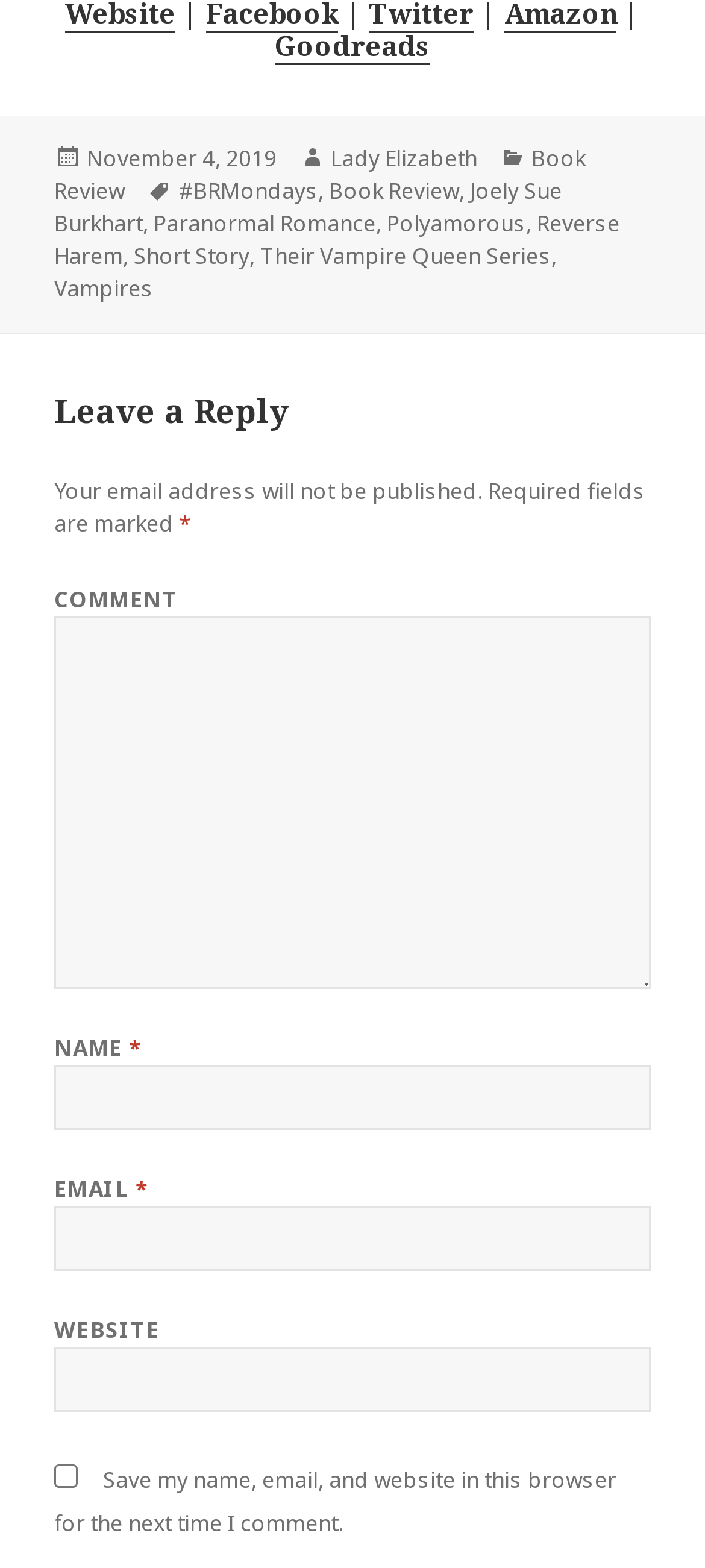Please specify the bounding box coordinates of the element that should be clicked to execute the given instruction: 'Enter your comment'. Ensure the coordinates are four float numbers between 0 and 1, expressed as [left, top, right, bottom].

[0.077, 0.393, 0.923, 0.63]